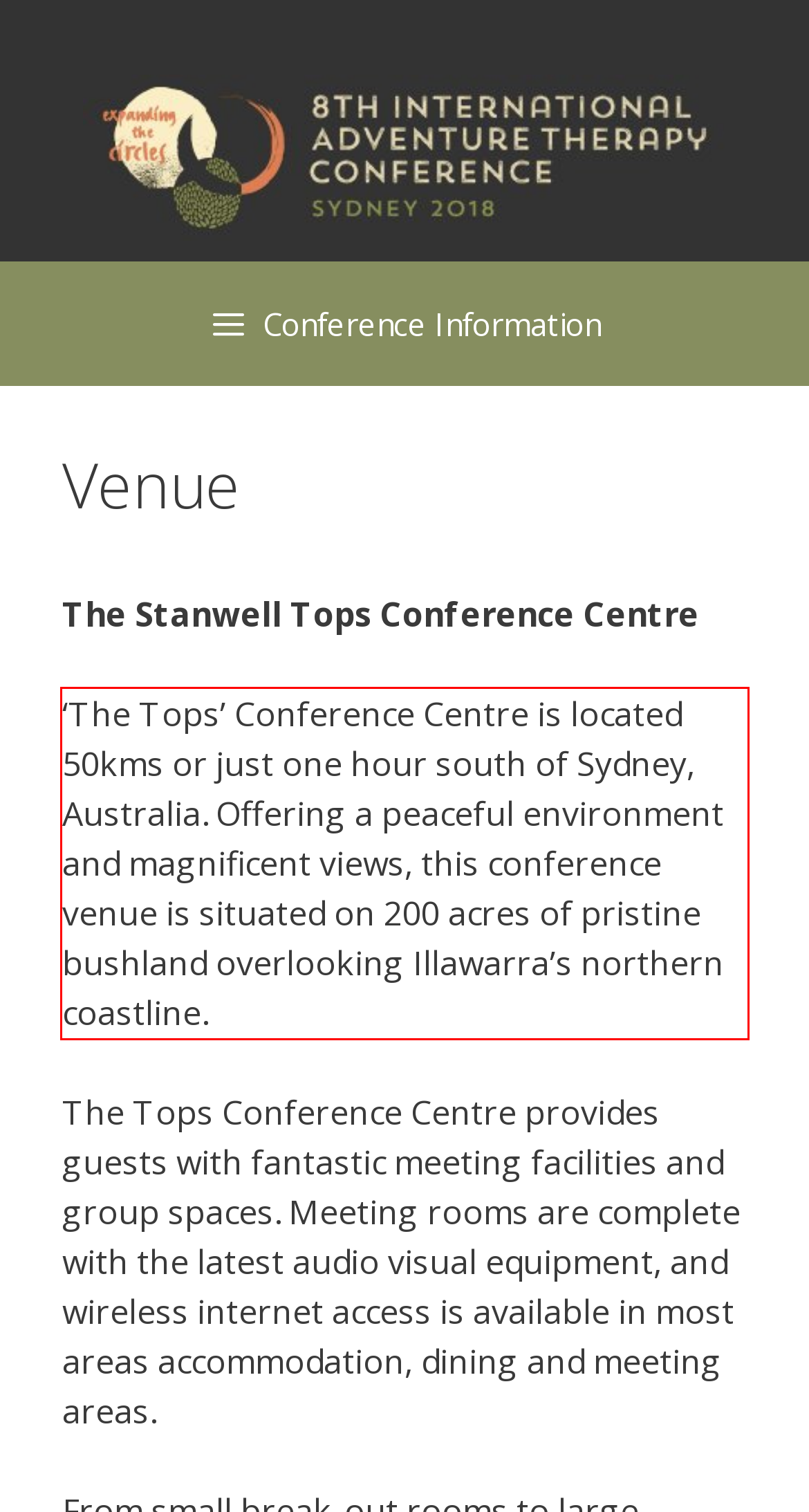Using OCR, extract the text content found within the red bounding box in the given webpage screenshot.

‘The Tops’ Conference Centre is located 50kms or just one hour south of Sydney, Australia. Offering a peaceful environment and magnificent views, this conference venue is situated on 200 acres of pristine bushland overlooking Illawarra’s northern coastline.